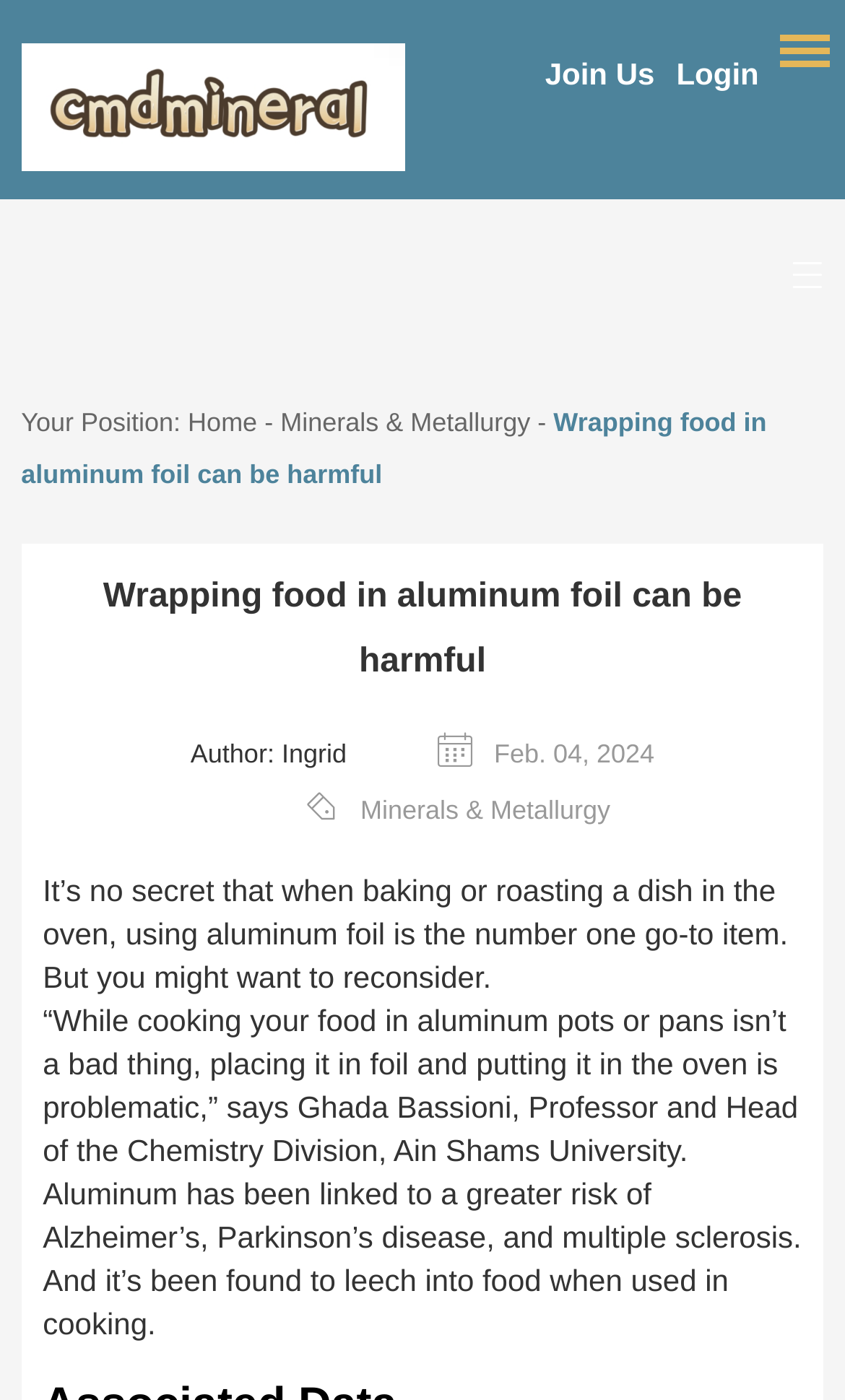Can you specify the bounding box coordinates of the area that needs to be clicked to fulfill the following instruction: "View more articles under 'Minerals & Metallurgy'"?

[0.426, 0.568, 0.722, 0.59]